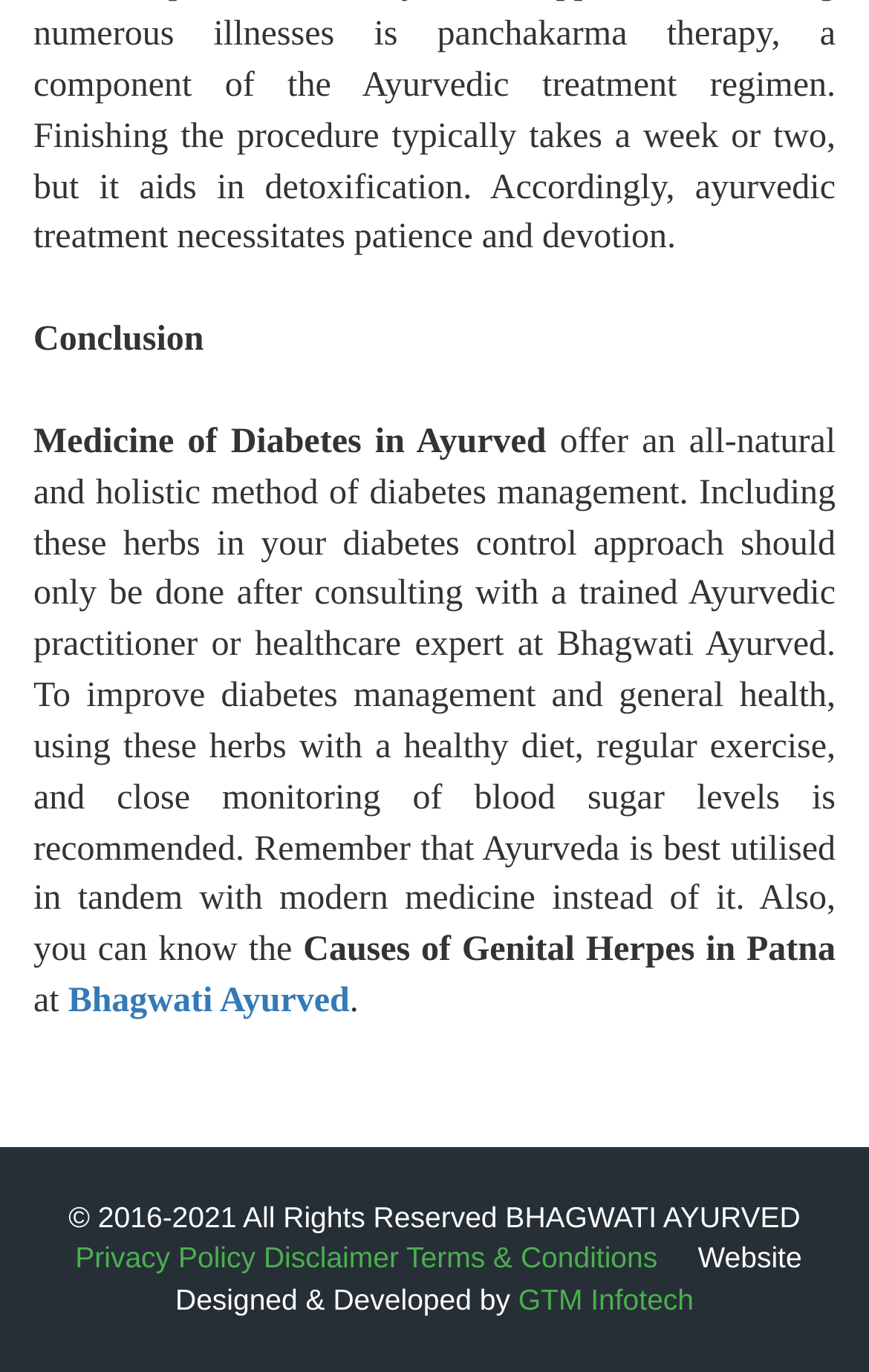Find the UI element described as: "Terms & Conditions" and predict its bounding box coordinates. Ensure the coordinates are four float numbers between 0 and 1, [left, top, right, bottom].

[0.468, 0.905, 0.757, 0.929]